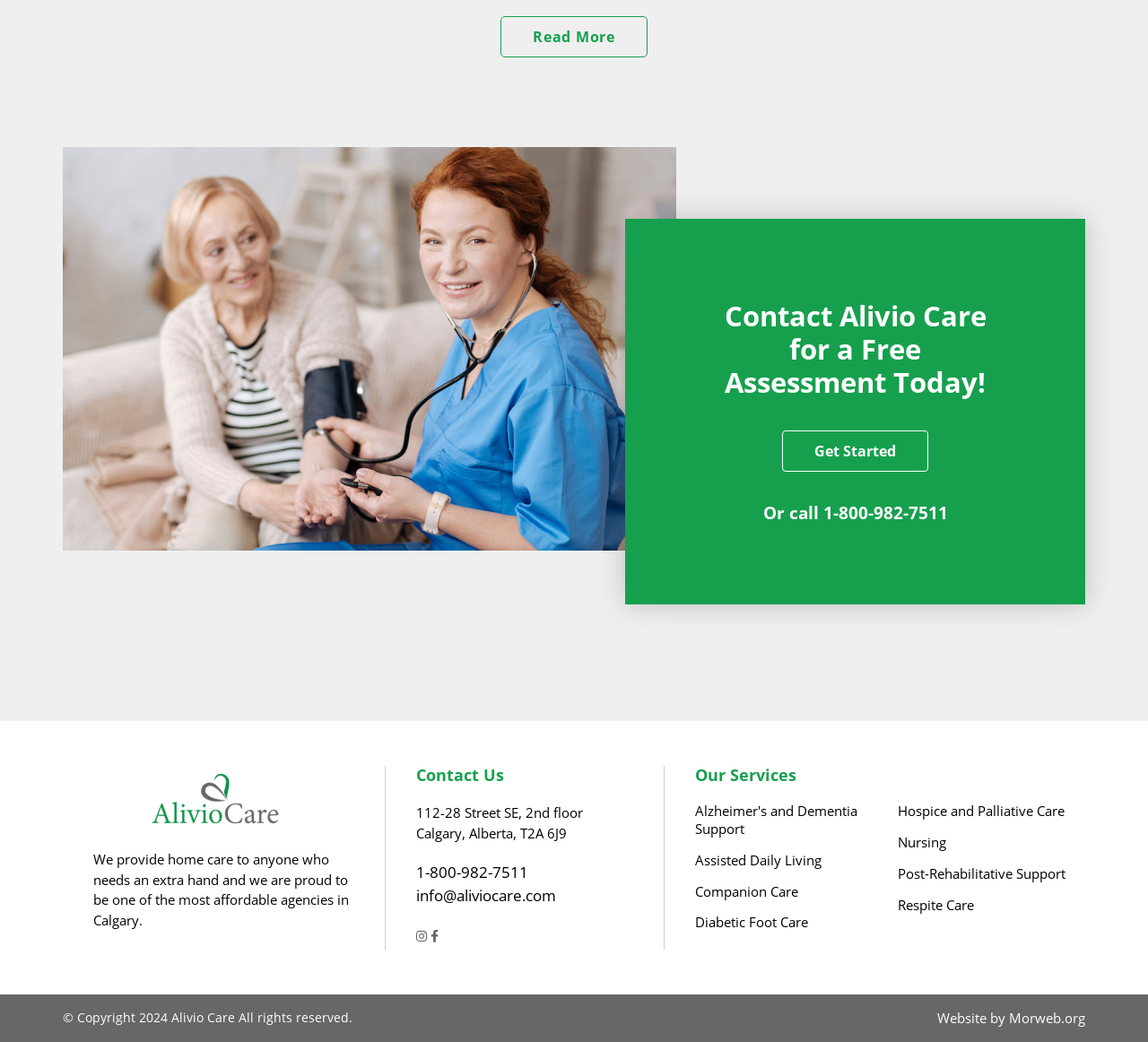Using the webpage screenshot, find the UI element described by Nursing. Provide the bounding box coordinates in the format (top-left x, top-left y, bottom-right x, bottom-right y), ensuring all values are floating point numbers between 0 and 1.

[0.782, 0.8, 0.824, 0.817]